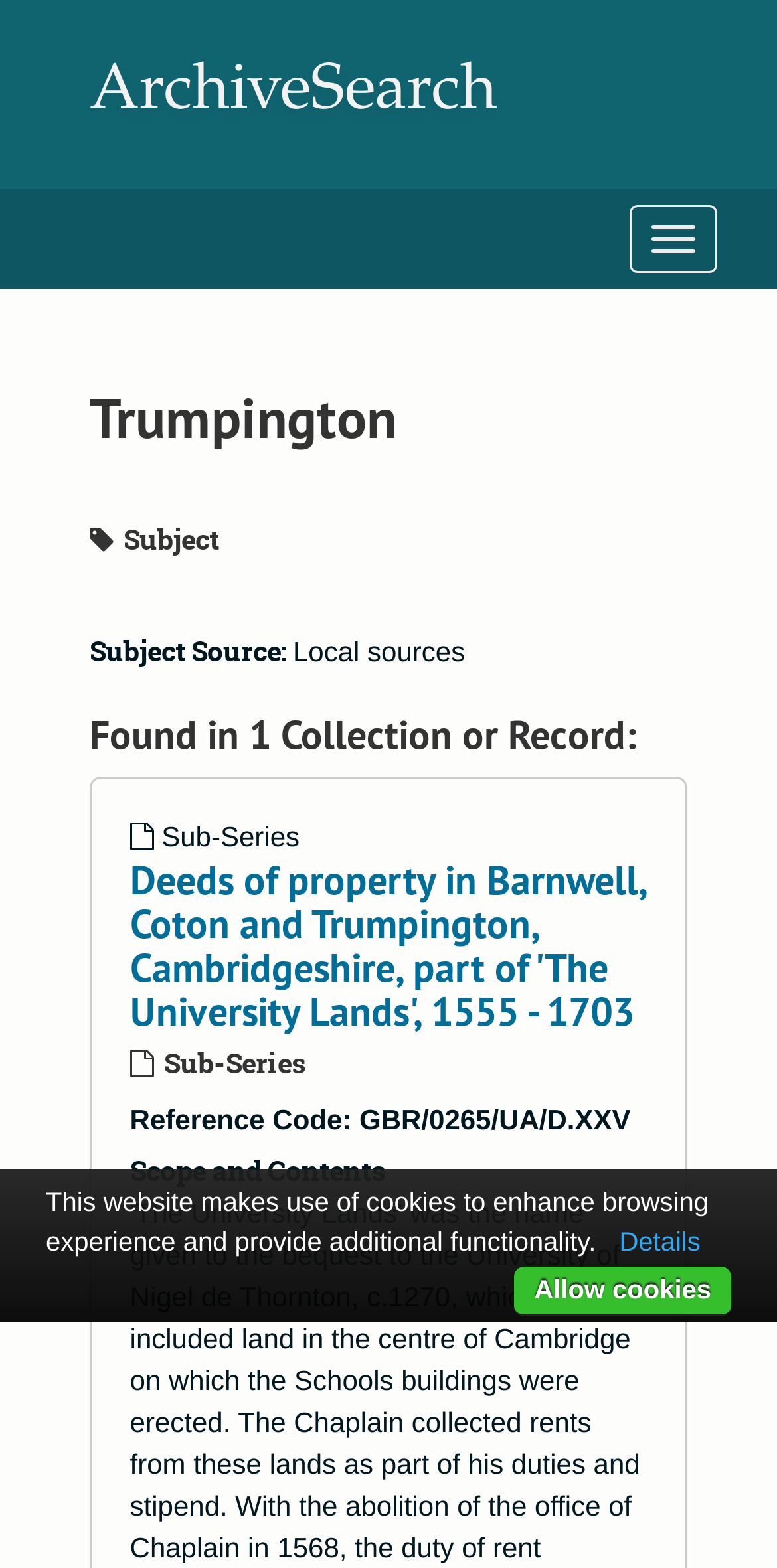Determine the bounding box coordinates for the UI element described. Format the coordinates as (top-left x, top-left y, bottom-right x, bottom-right y) and ensure all values are between 0 and 1. Element description: Details

[0.776, 0.782, 0.922, 0.801]